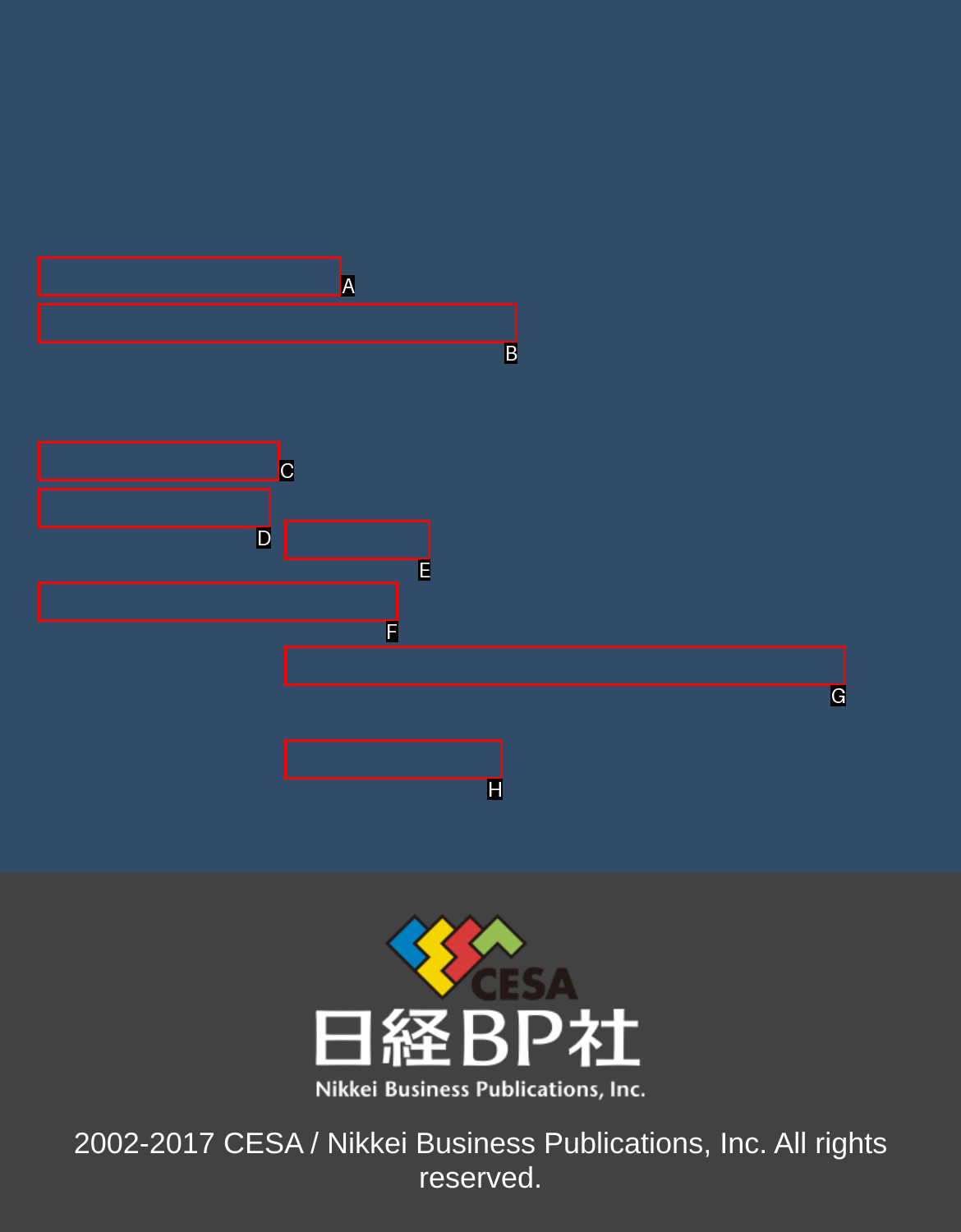Select the appropriate HTML element that needs to be clicked to finish the task: Register for online press
Reply with the letter of the chosen option.

F